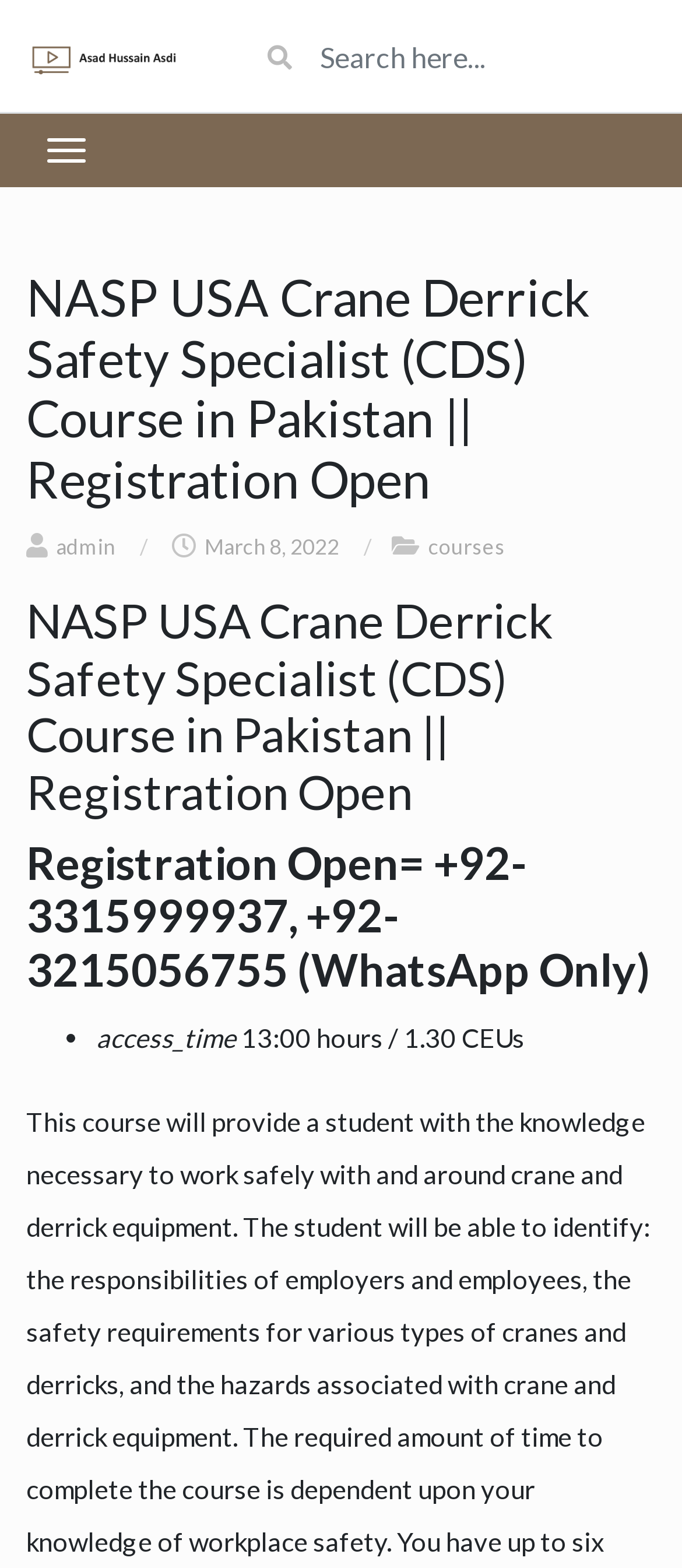Please respond to the question with a concise word or phrase:
How many social media links are present?

5